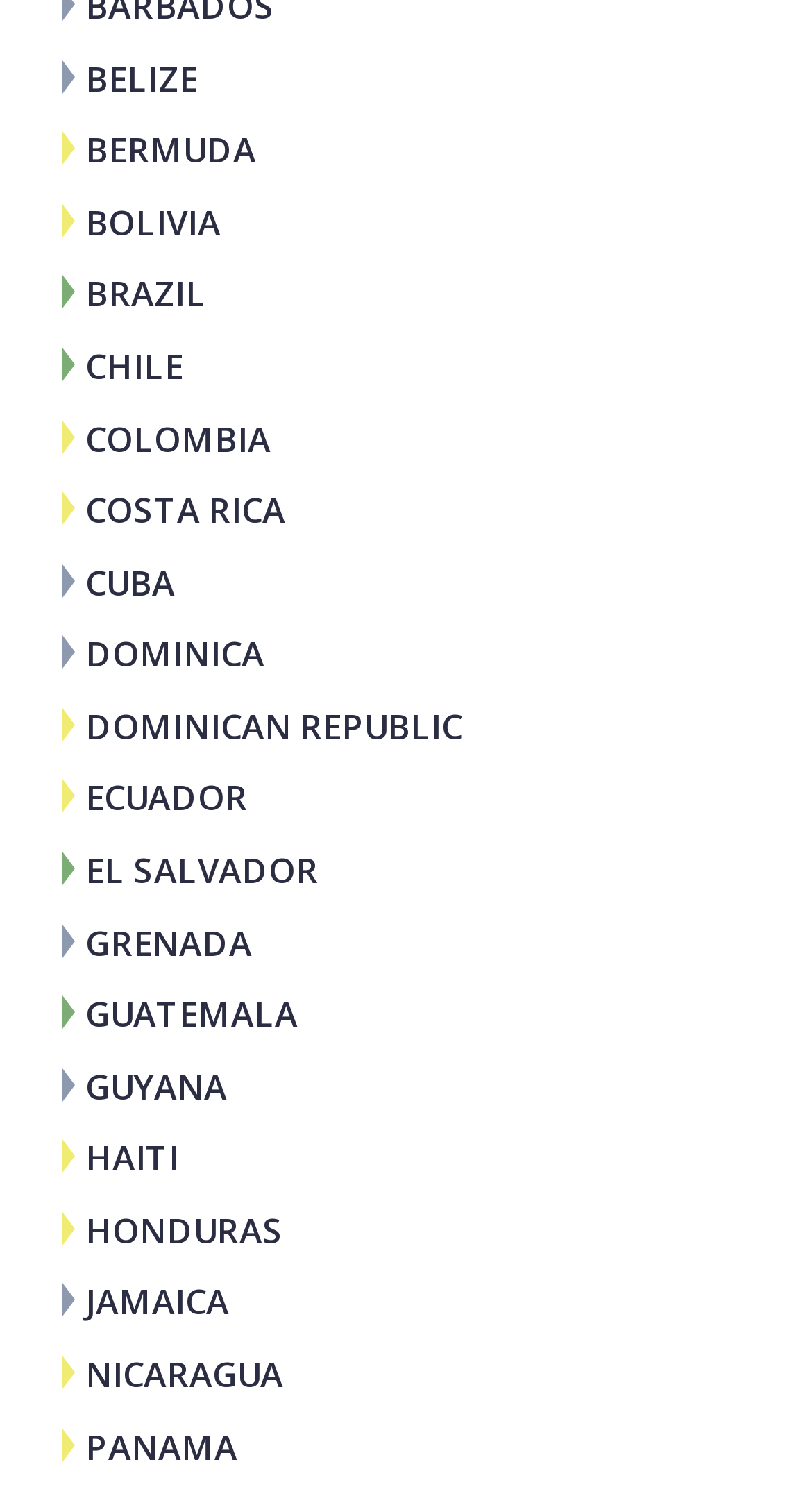Carefully examine the image and provide an in-depth answer to the question: How many countries start with 'B'?

I searched for countries starting with 'B' on the webpage and found three: 'BELIZE', 'BERMUDA', and 'BOLIVIA'.